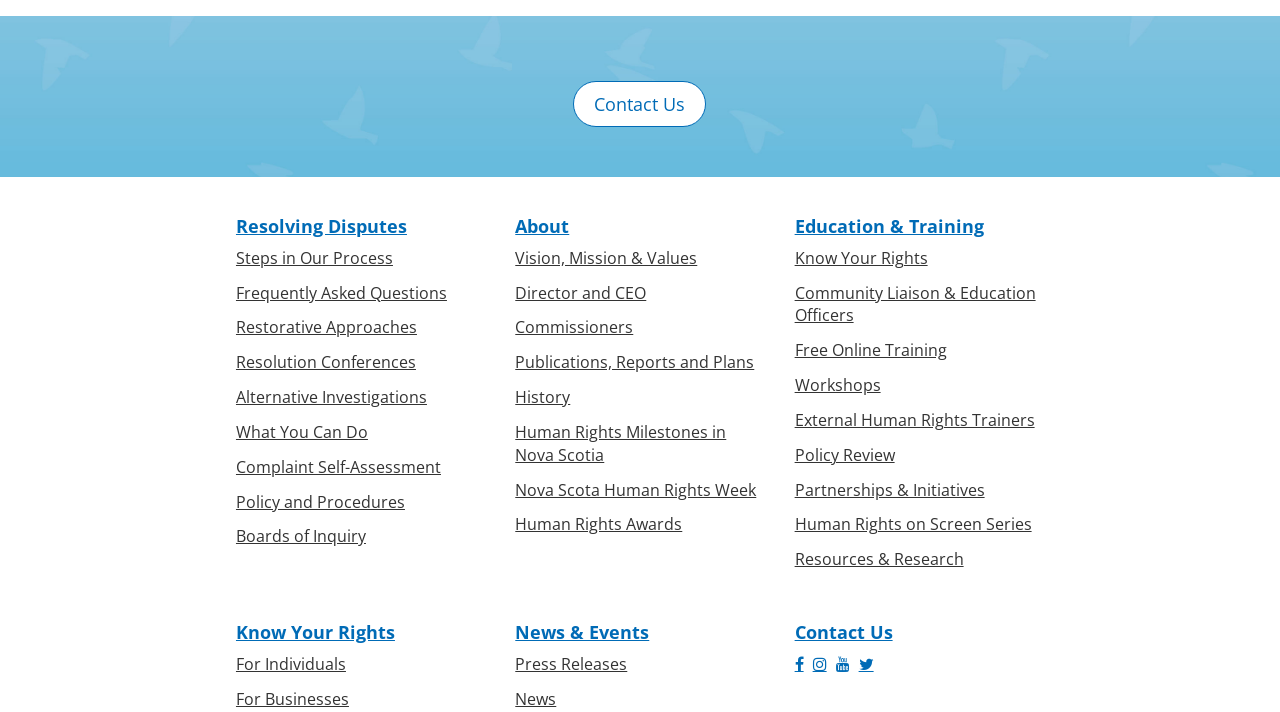Select the bounding box coordinates of the element I need to click to carry out the following instruction: "Check news and events".

[0.403, 0.917, 0.49, 0.966]